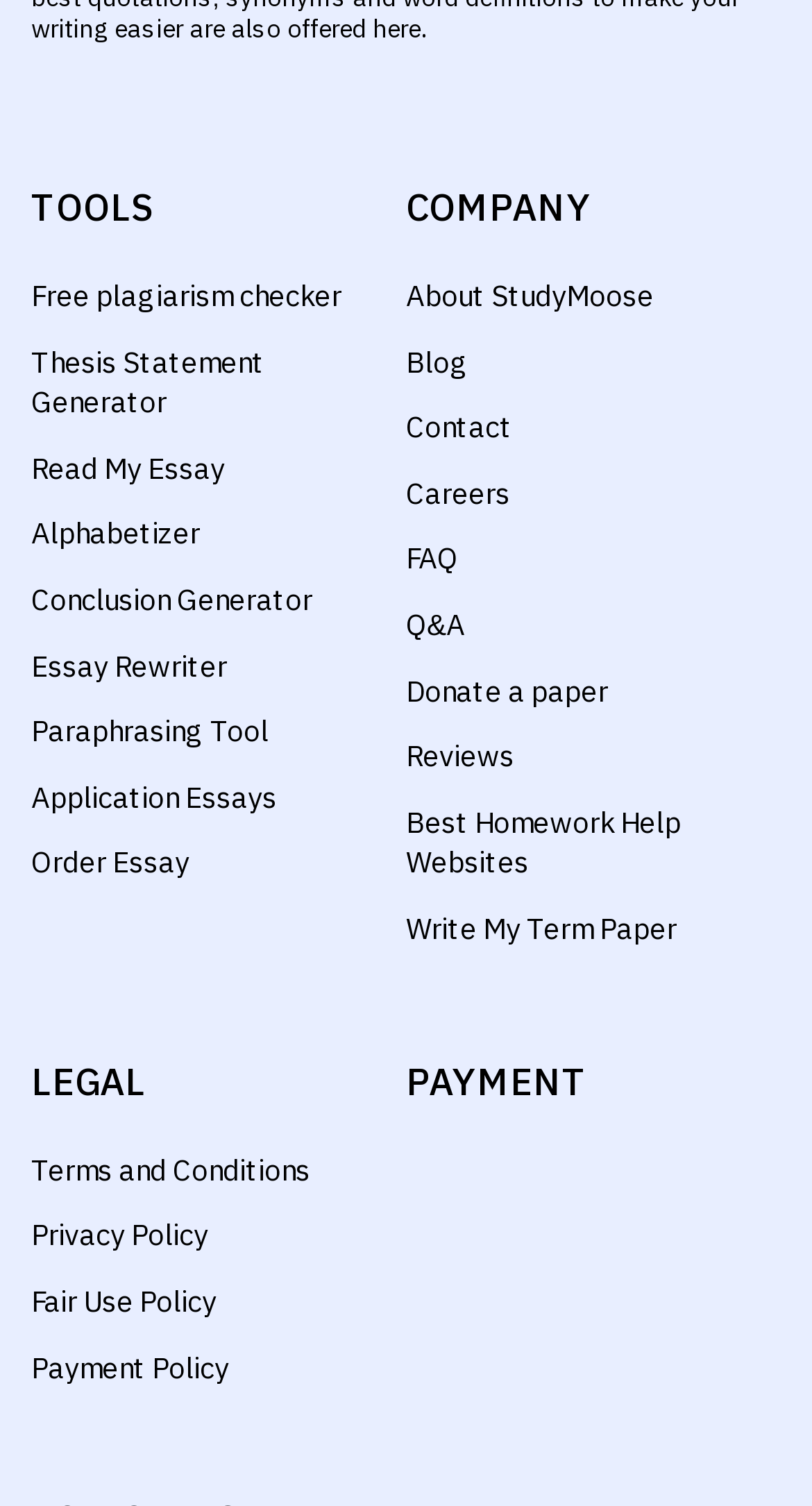Analyze the image and provide a detailed answer to the question: What type of payment methods are accepted?

The presence of multiple payment method logos, such as Visa, Mastercard, and American Express, under the 'PAYMENT' category suggests that the website accepts multiple payment methods.